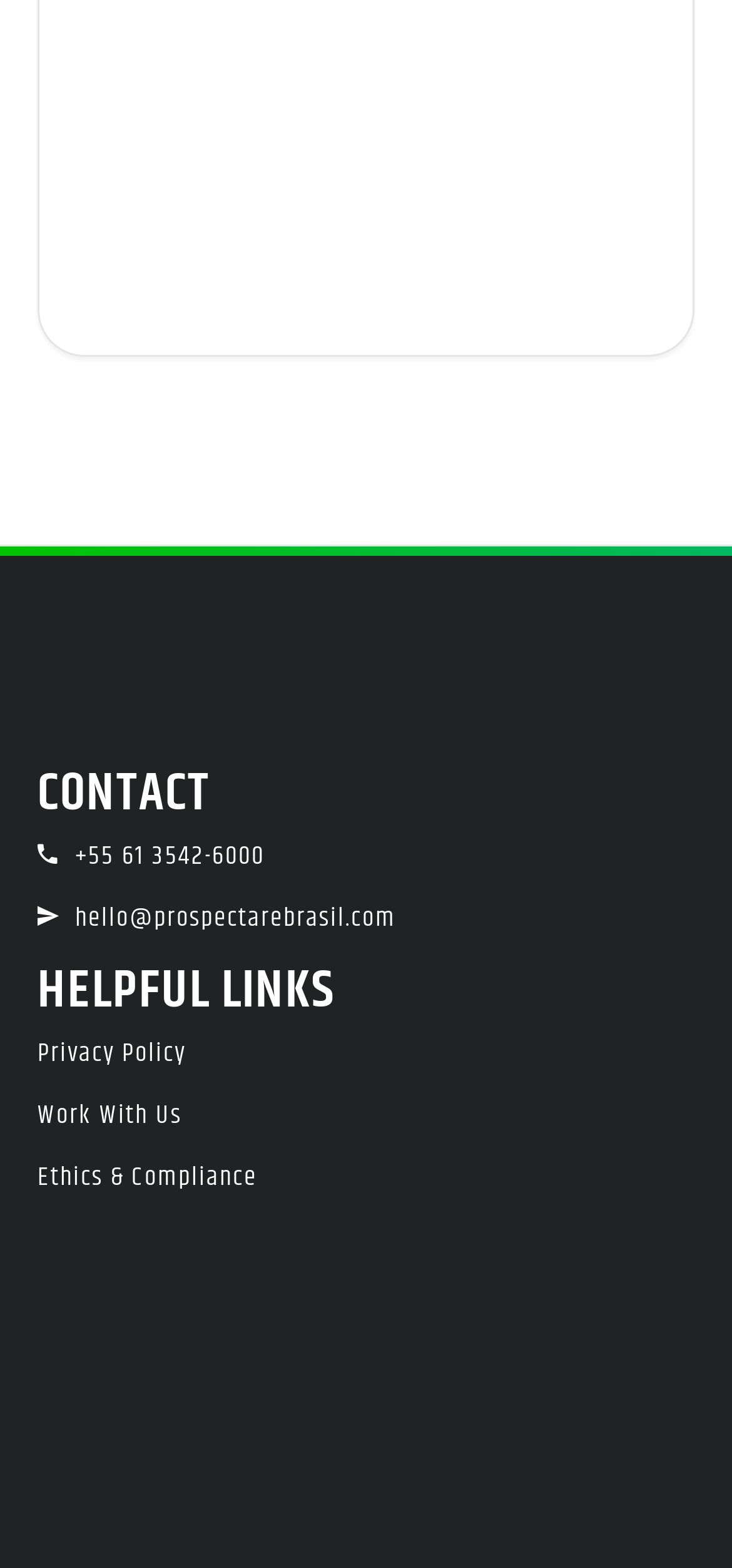Identify the bounding box coordinates for the UI element described as: "Privacy Policy".

[0.051, 0.659, 0.254, 0.685]